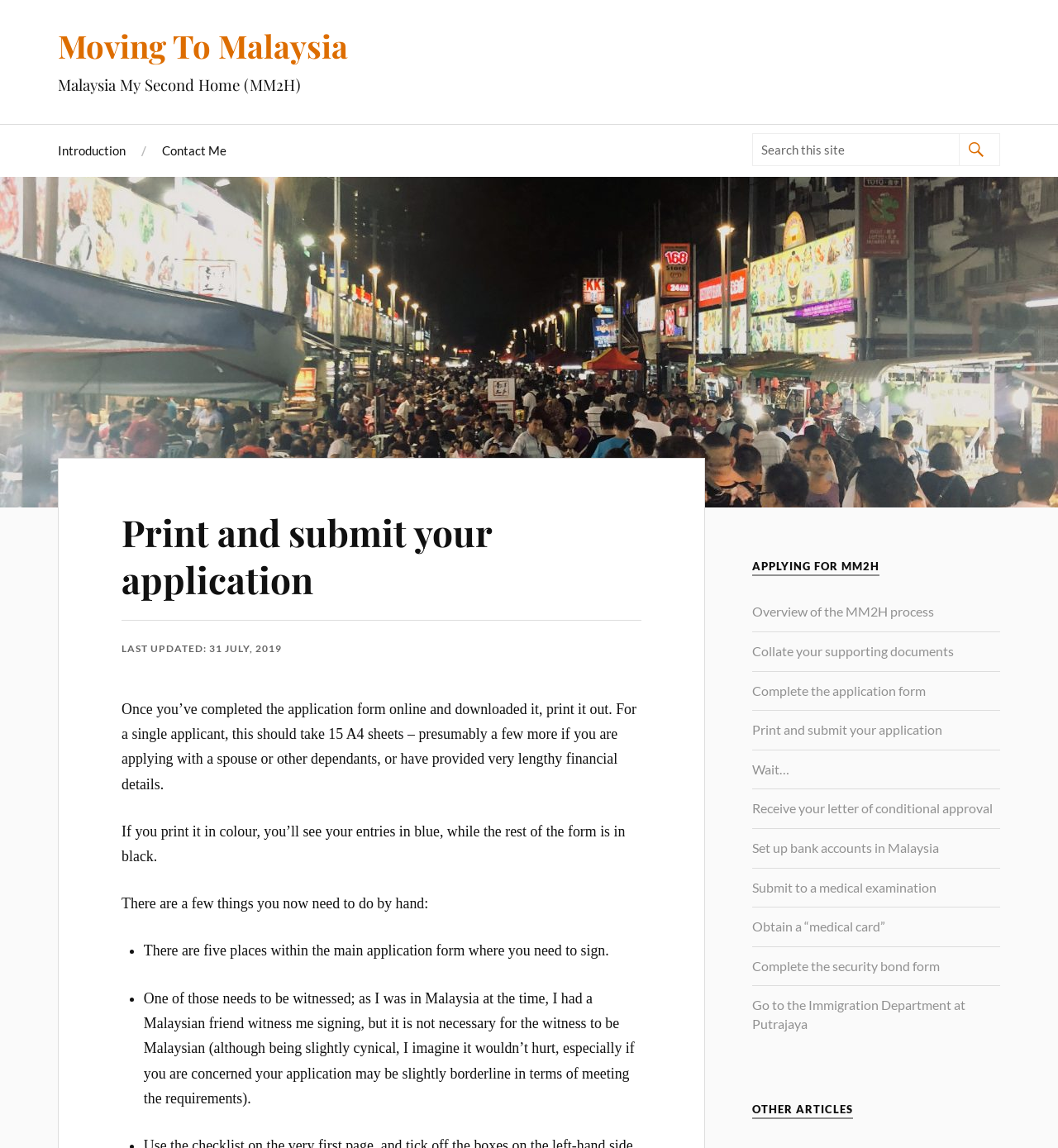Please identify the bounding box coordinates of where to click in order to follow the instruction: "View events".

None